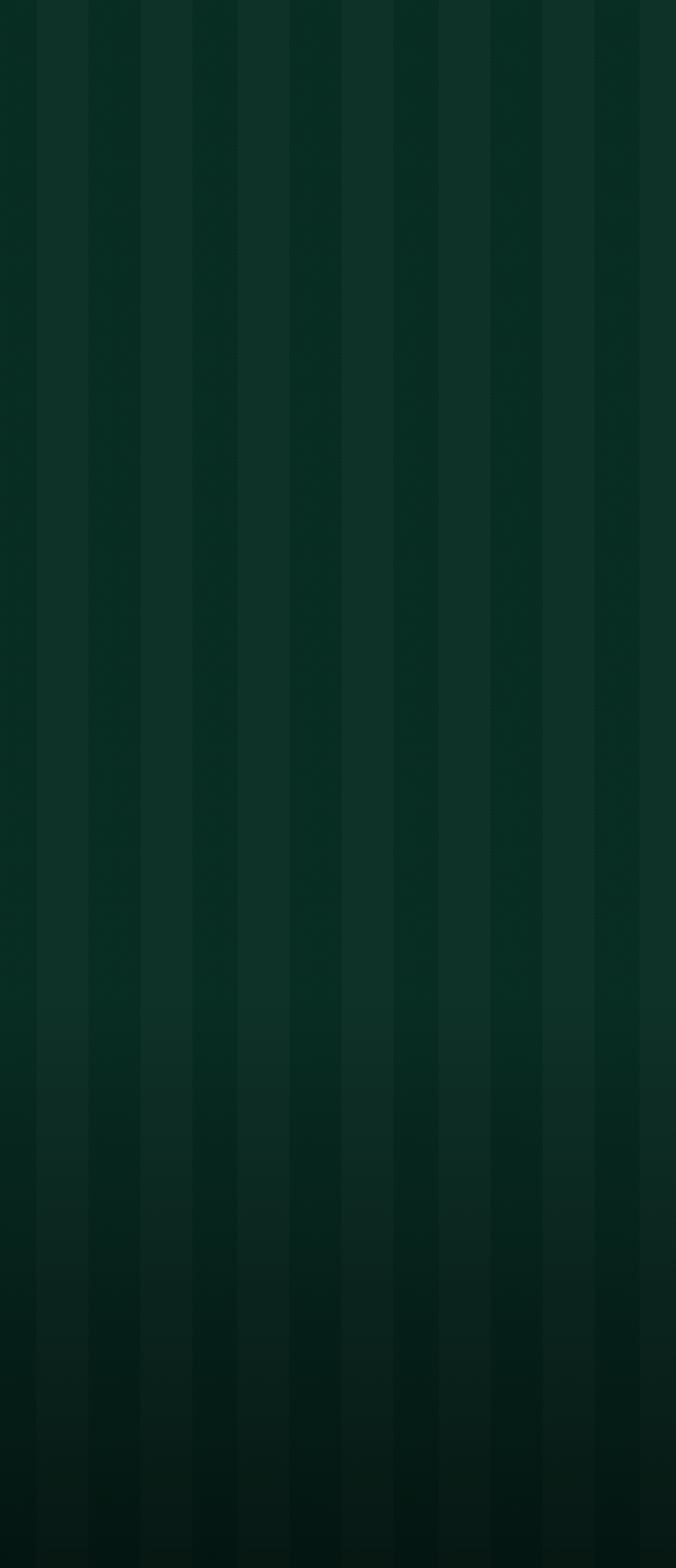Locate the bounding box coordinates of the element that should be clicked to fulfill the instruction: "view archives from June 2017".

[0.05, 0.257, 0.268, 0.281]